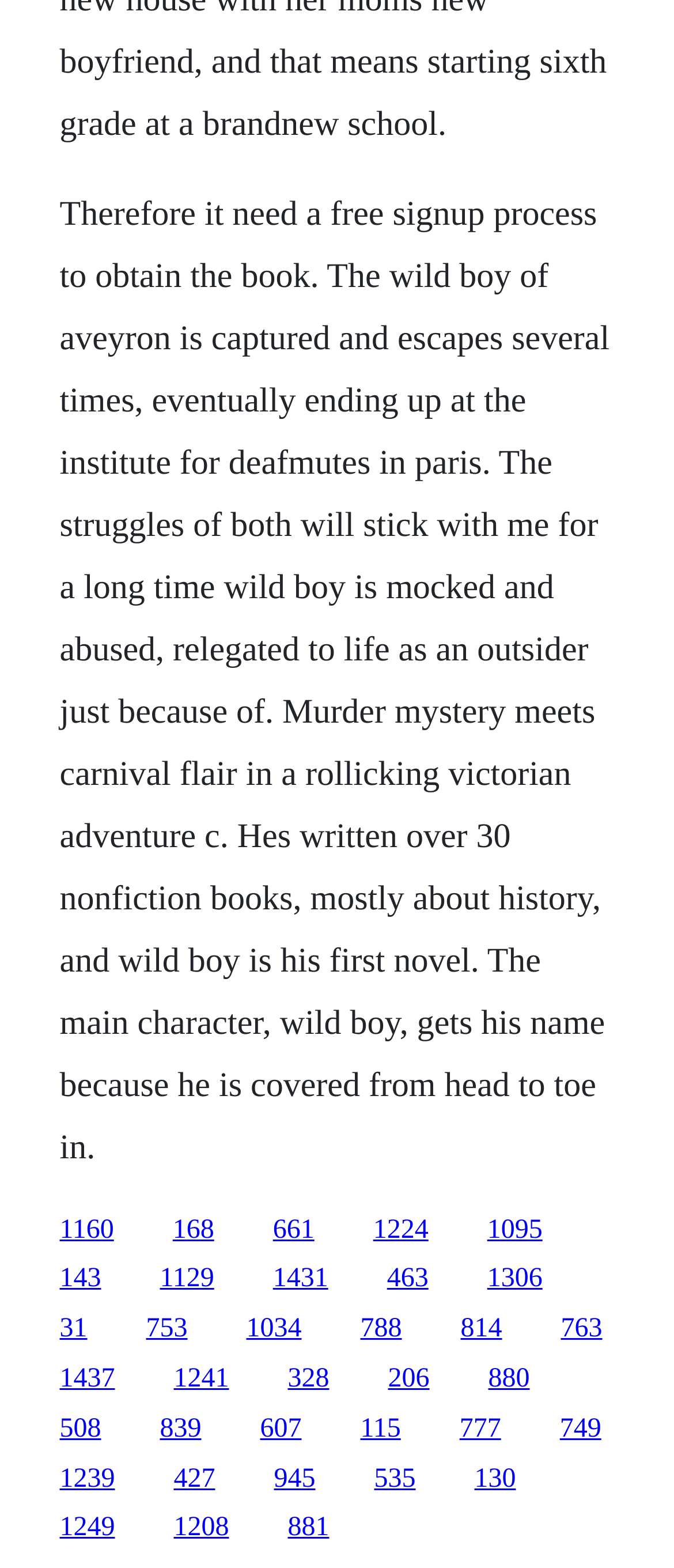Indicate the bounding box coordinates of the element that must be clicked to execute the instruction: "Discover more about the Victorian adventure". The coordinates should be given as four float numbers between 0 and 1, i.e., [left, top, right, bottom].

[0.723, 0.775, 0.805, 0.793]